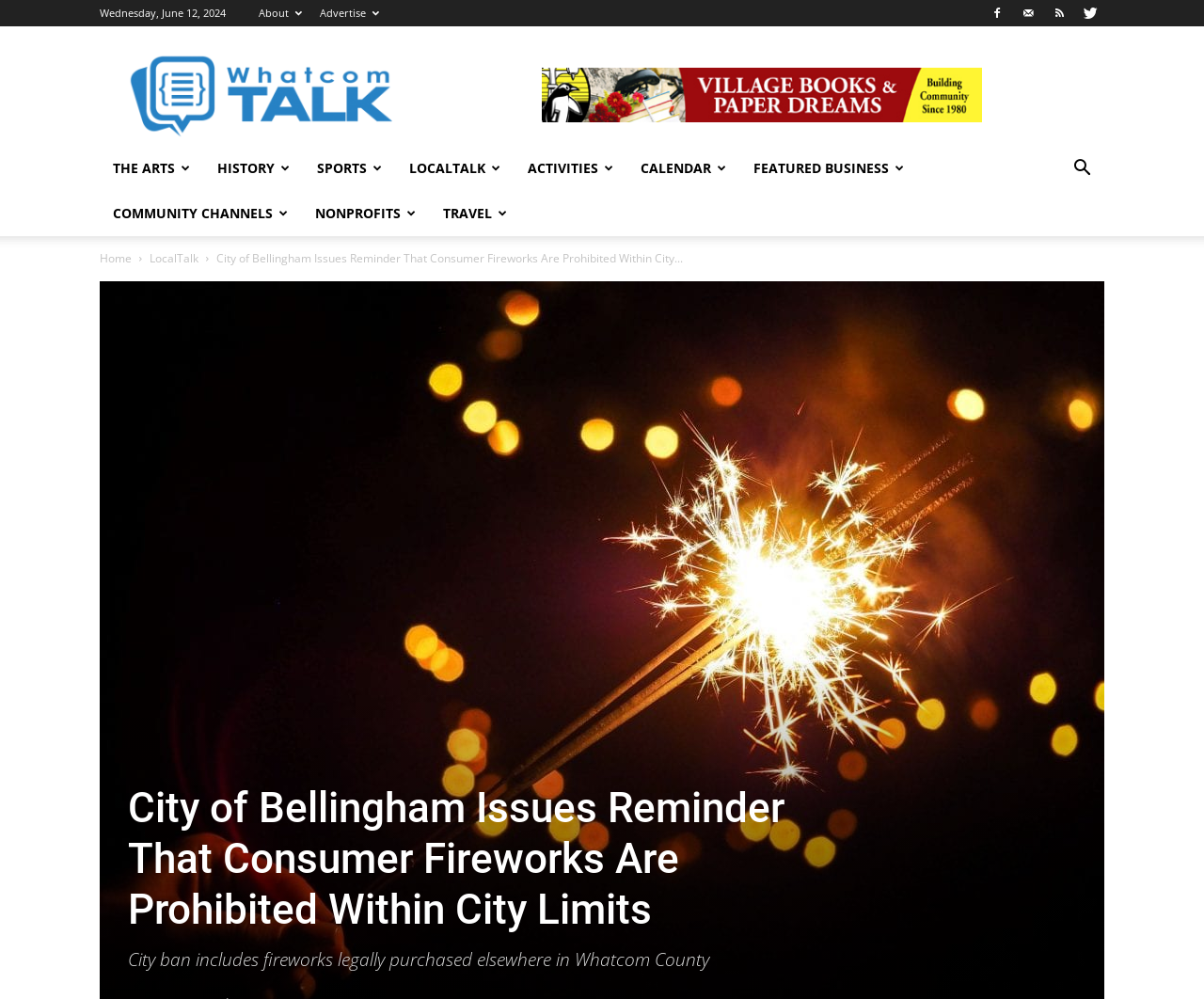What is the date of the article?
Answer the question with as much detail as you can, using the image as a reference.

I found the date of the article by looking at the top of the webpage, where it says 'Wednesday, June 12, 2024' in a static text element.